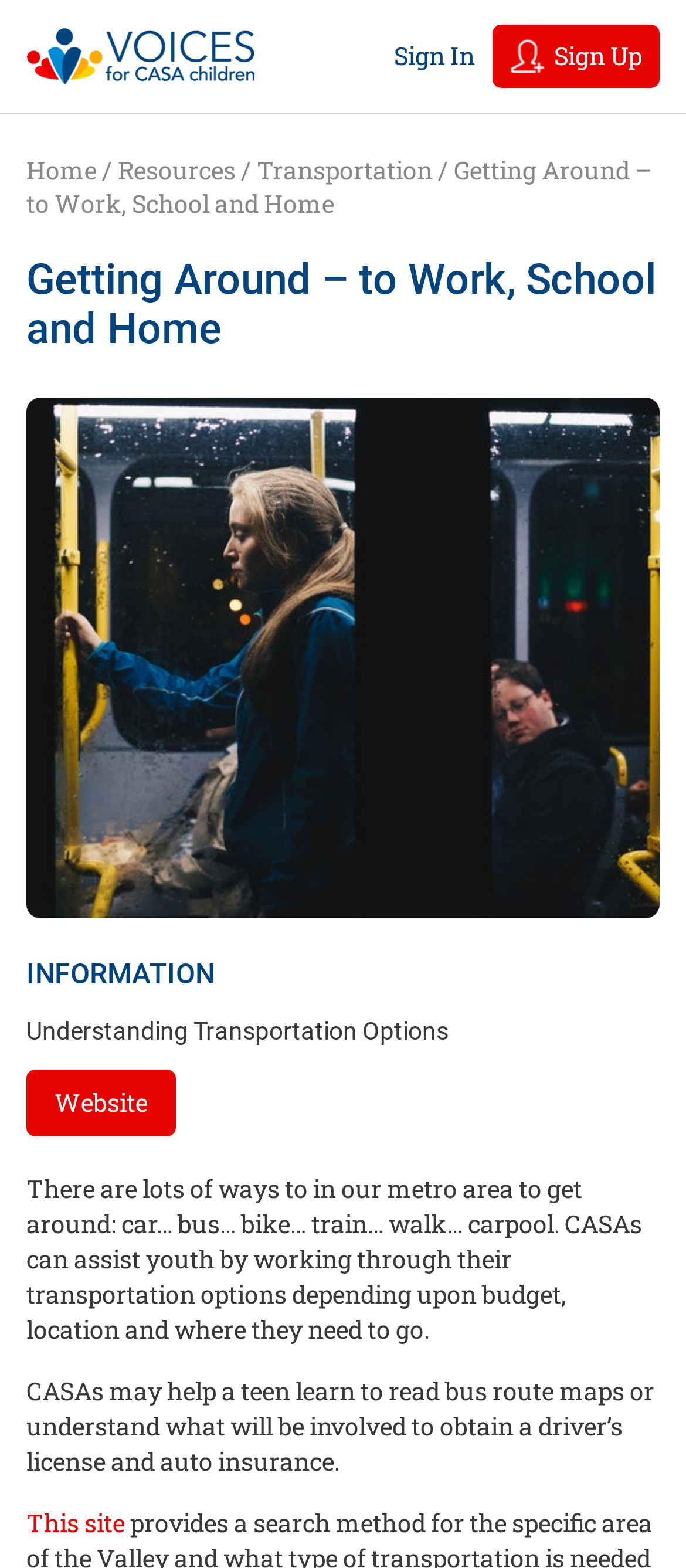Locate the bounding box of the user interface element based on this description: "This site".

[0.038, 0.961, 0.19, 0.982]